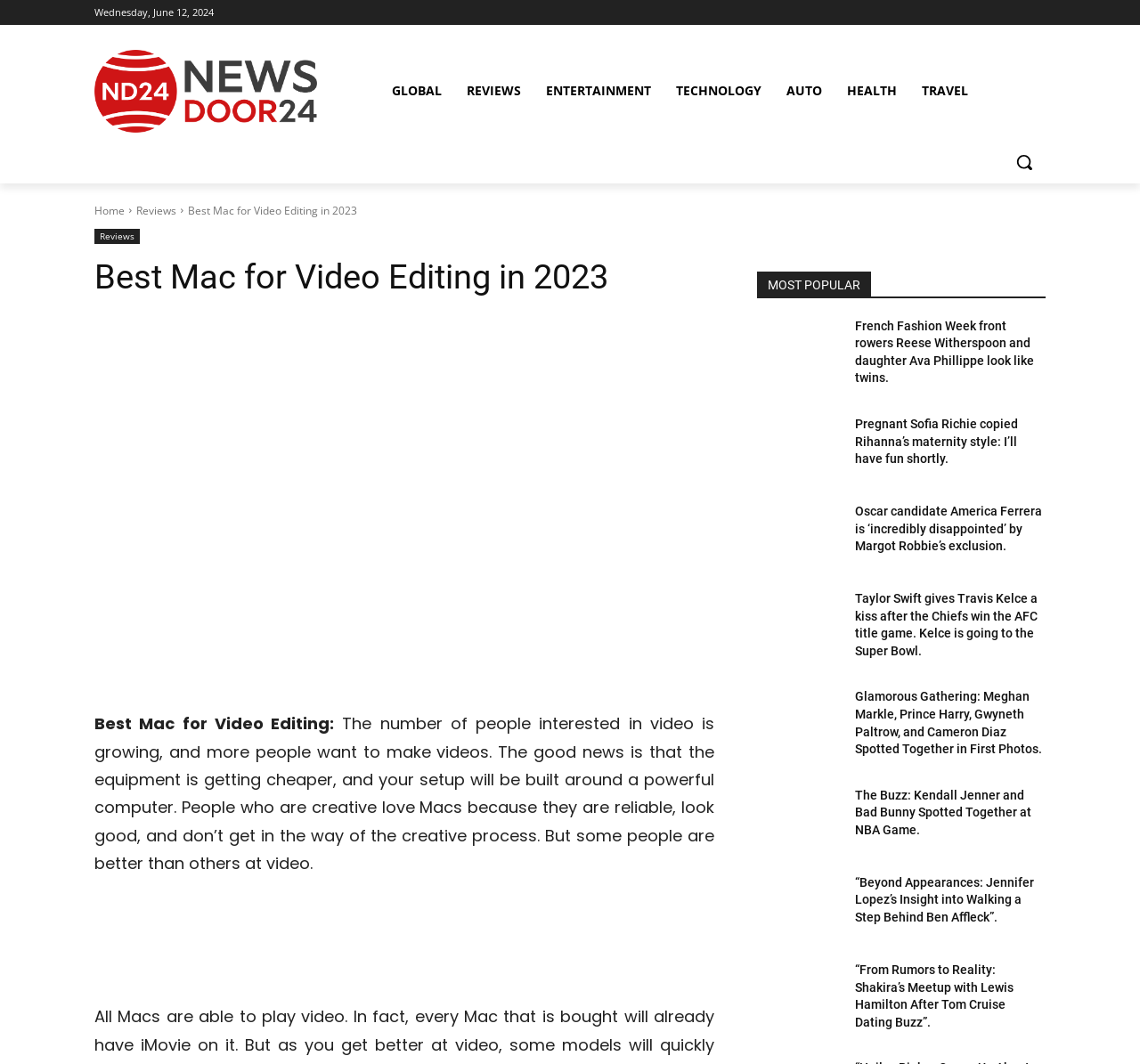Please study the image and answer the question comprehensively:
How many social media links are displayed on the webpage?

I found five social media links on the webpage, which are represented by icons for different social media platforms, including Facebook, Twitter, Instagram, and two others.